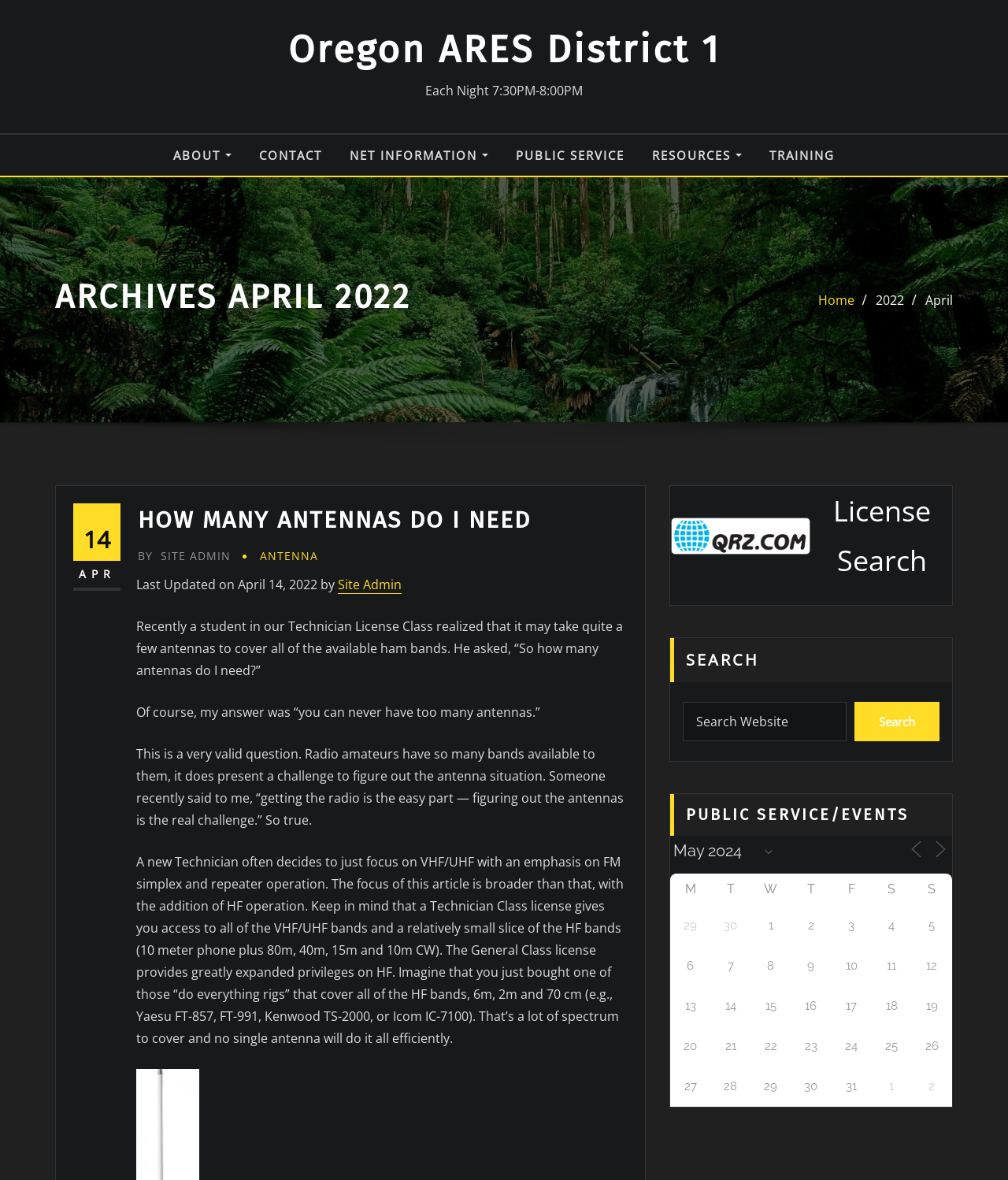Pinpoint the bounding box coordinates of the element to be clicked to execute the instruction: "View NET INFORMATION".

[0.347, 0.123, 0.484, 0.14]